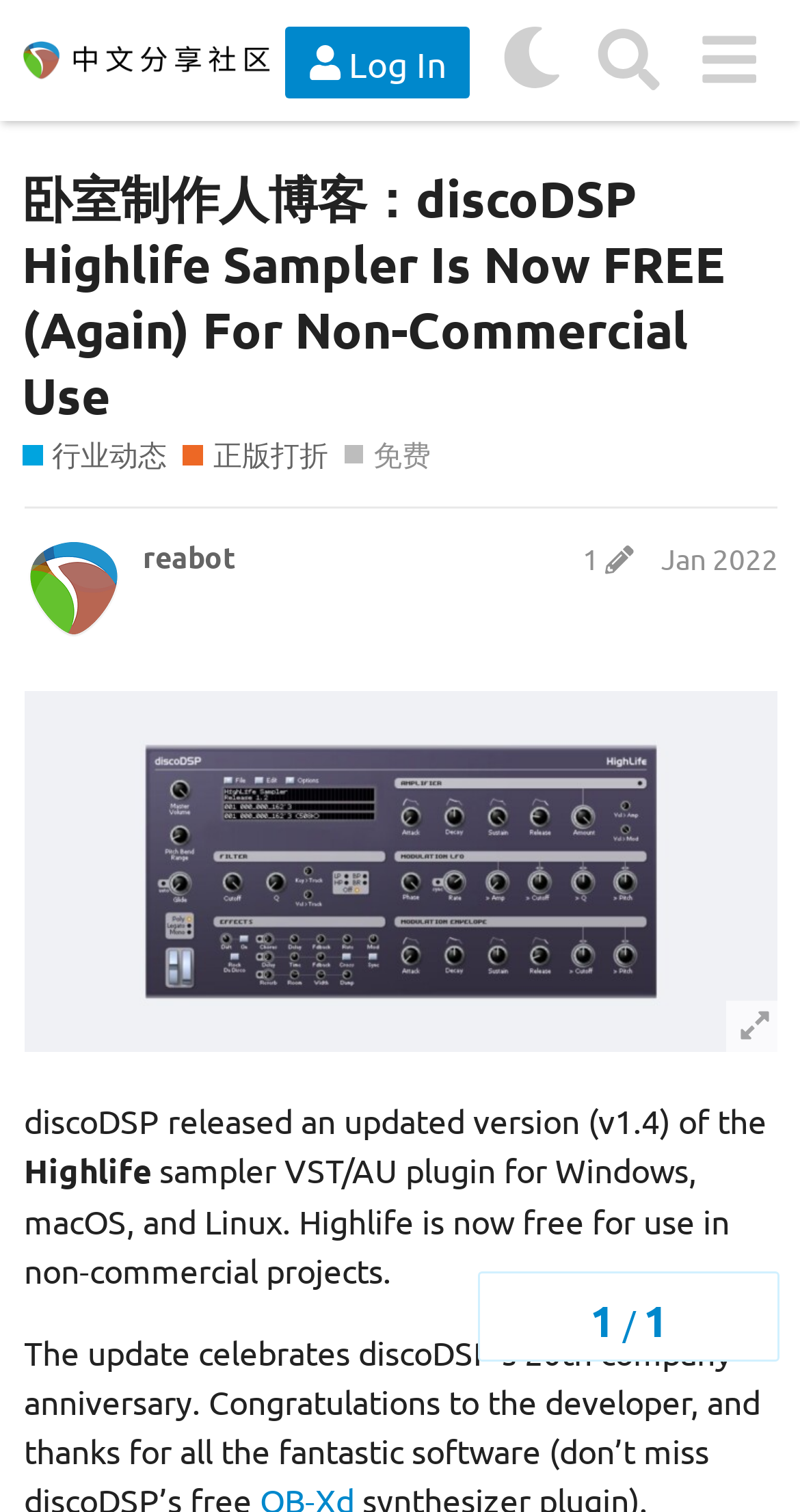Can you identify the bounding box coordinates of the clickable region needed to carry out this instruction: 'Visit the REAPER Chinese sharing community'? The coordinates should be four float numbers within the range of 0 to 1, stated as [left, top, right, bottom].

[0.027, 0.014, 0.338, 0.066]